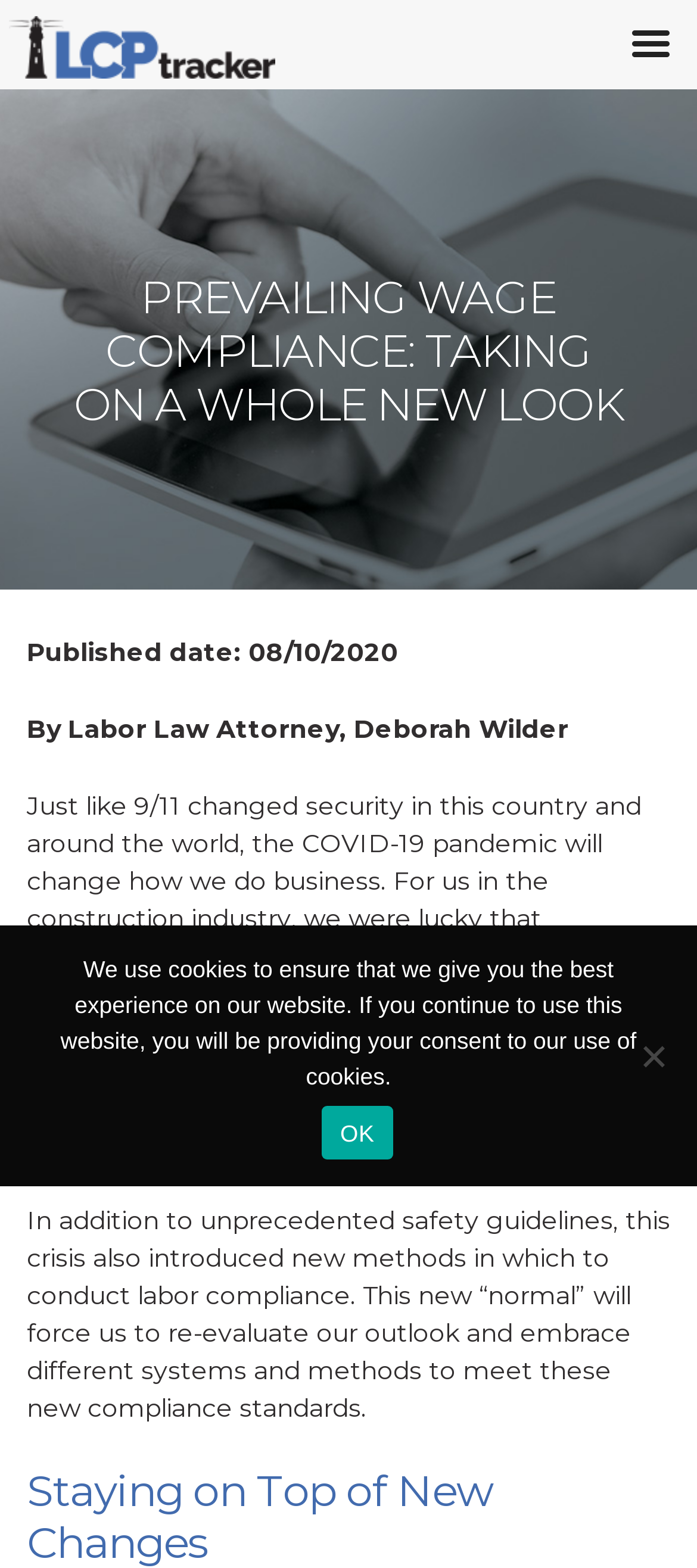Please predict the bounding box coordinates (top-left x, top-left y, bottom-right x, bottom-right y) for the UI element in the screenshot that fits the description: OK

[0.462, 0.705, 0.563, 0.739]